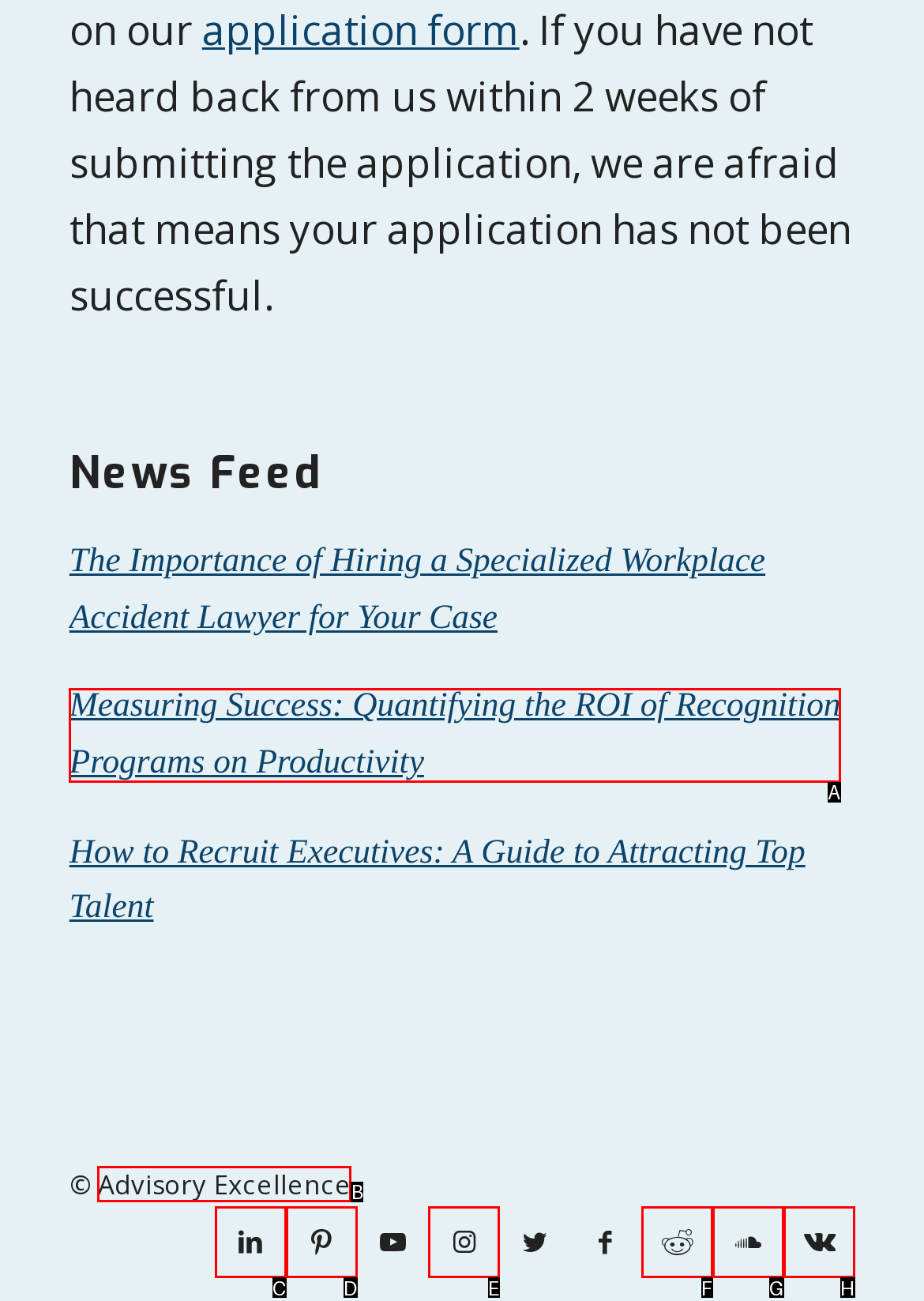Choose the option that aligns with the description: Advisory Excellence
Respond with the letter of the chosen option directly.

B